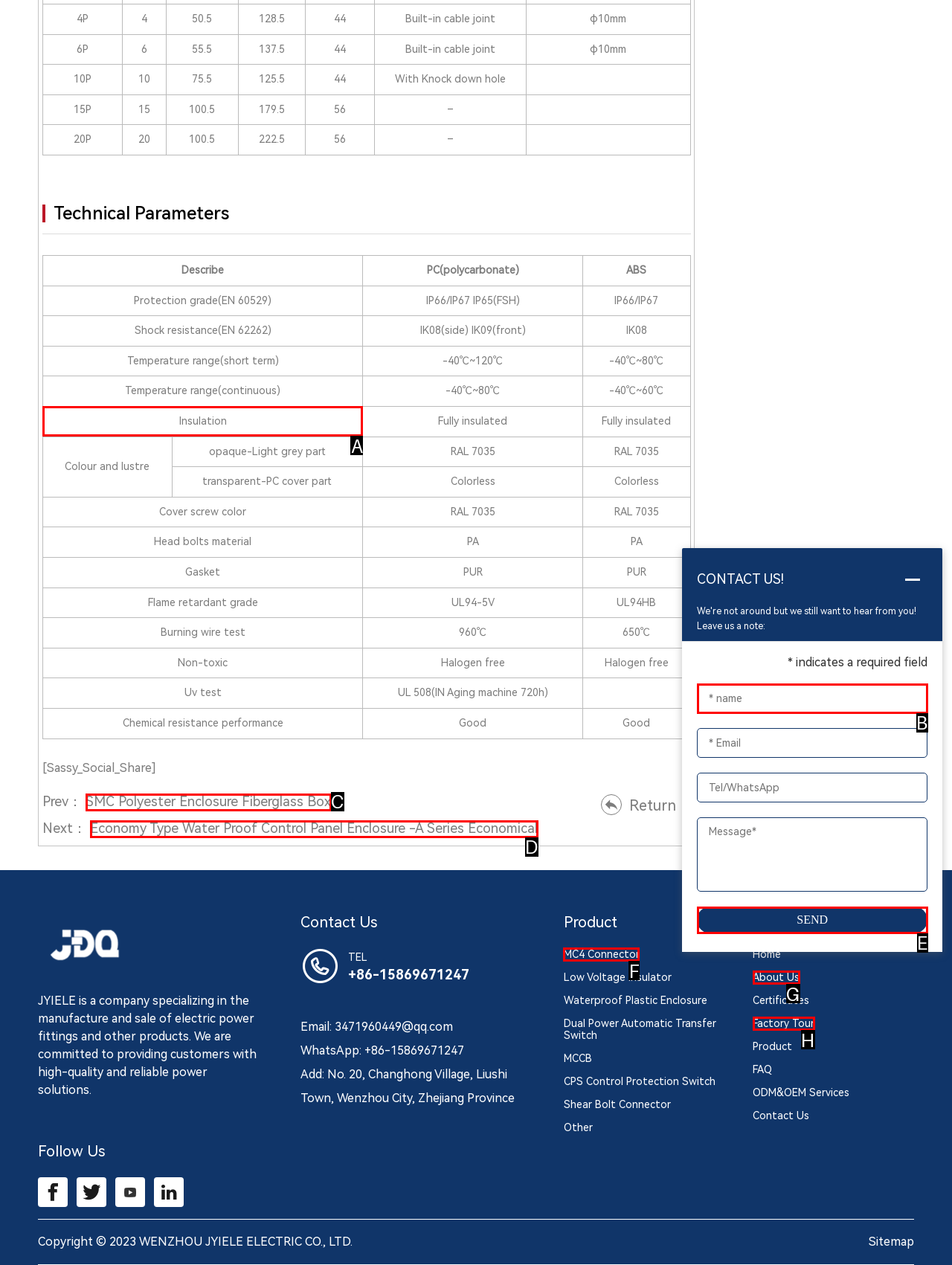What is the letter of the UI element you should click to Examine insulation? Provide the letter directly.

A